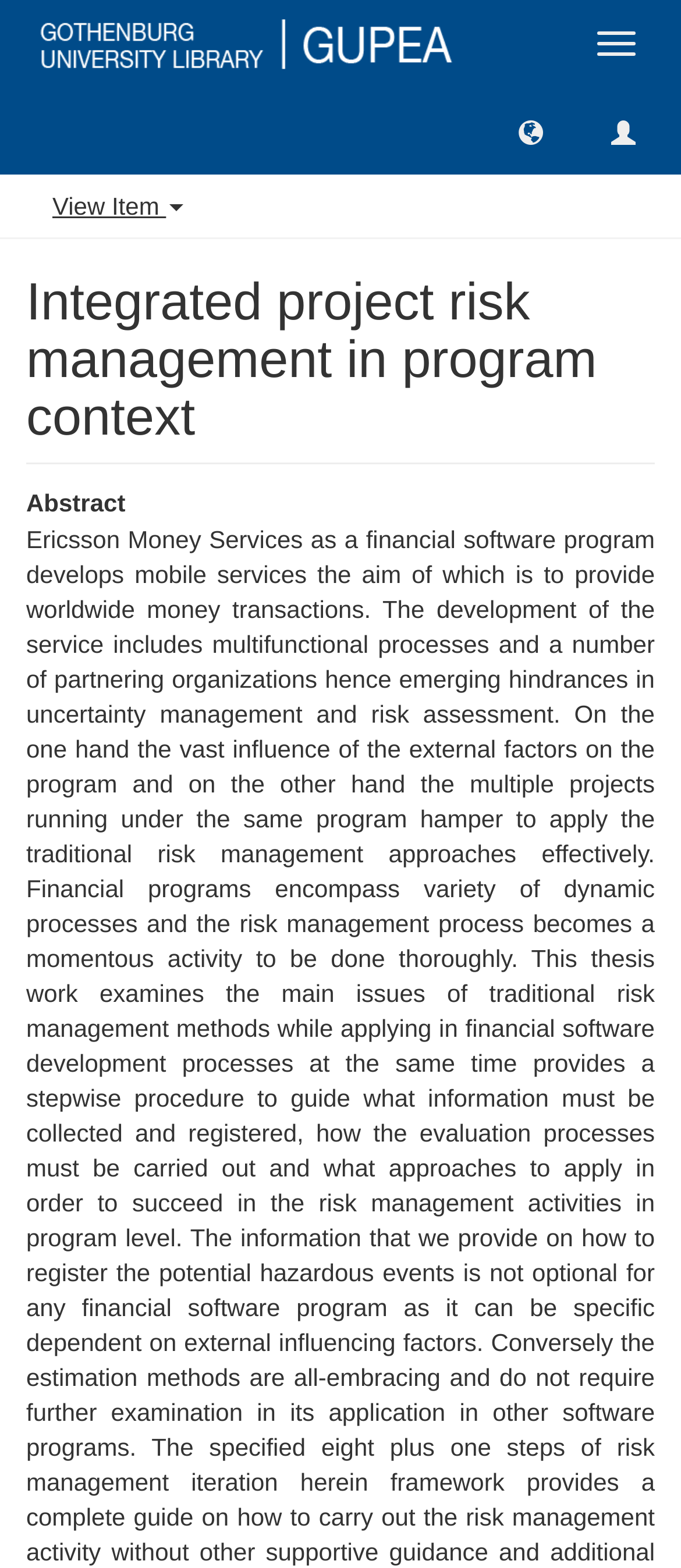Provide a one-word or short-phrase response to the question:
What is the title of the first heading?

Integrated project risk management in program context